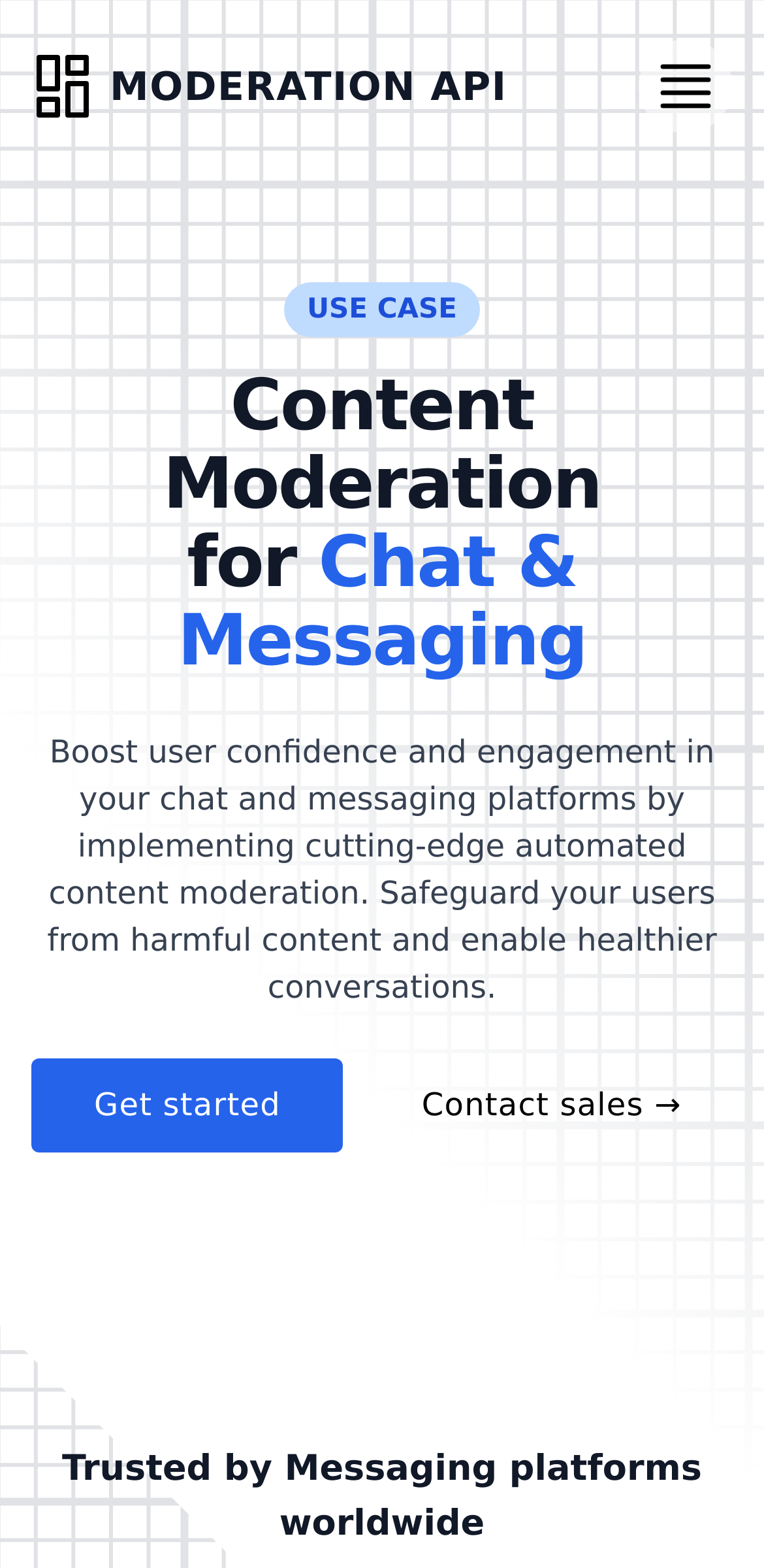What is the benefit of using automated content moderation?
Please provide an in-depth and detailed response to the question.

According to the webpage, one of the benefits of using automated content moderation is to safeguard users from harmful content, enabling healthier conversations in chat and messaging platforms.